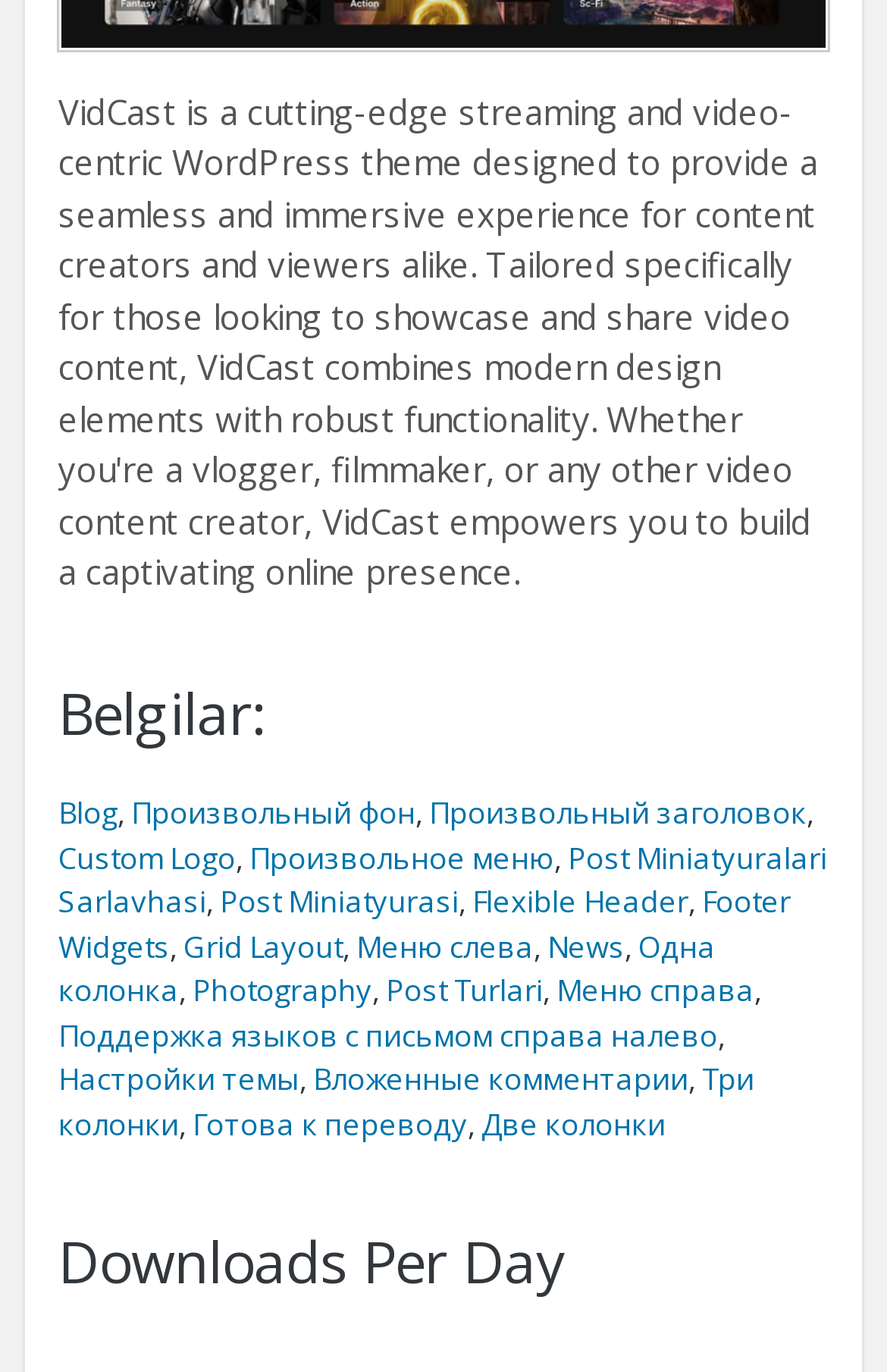Specify the bounding box coordinates of the area that needs to be clicked to achieve the following instruction: "Check Footer Widgets".

[0.066, 0.642, 0.892, 0.704]